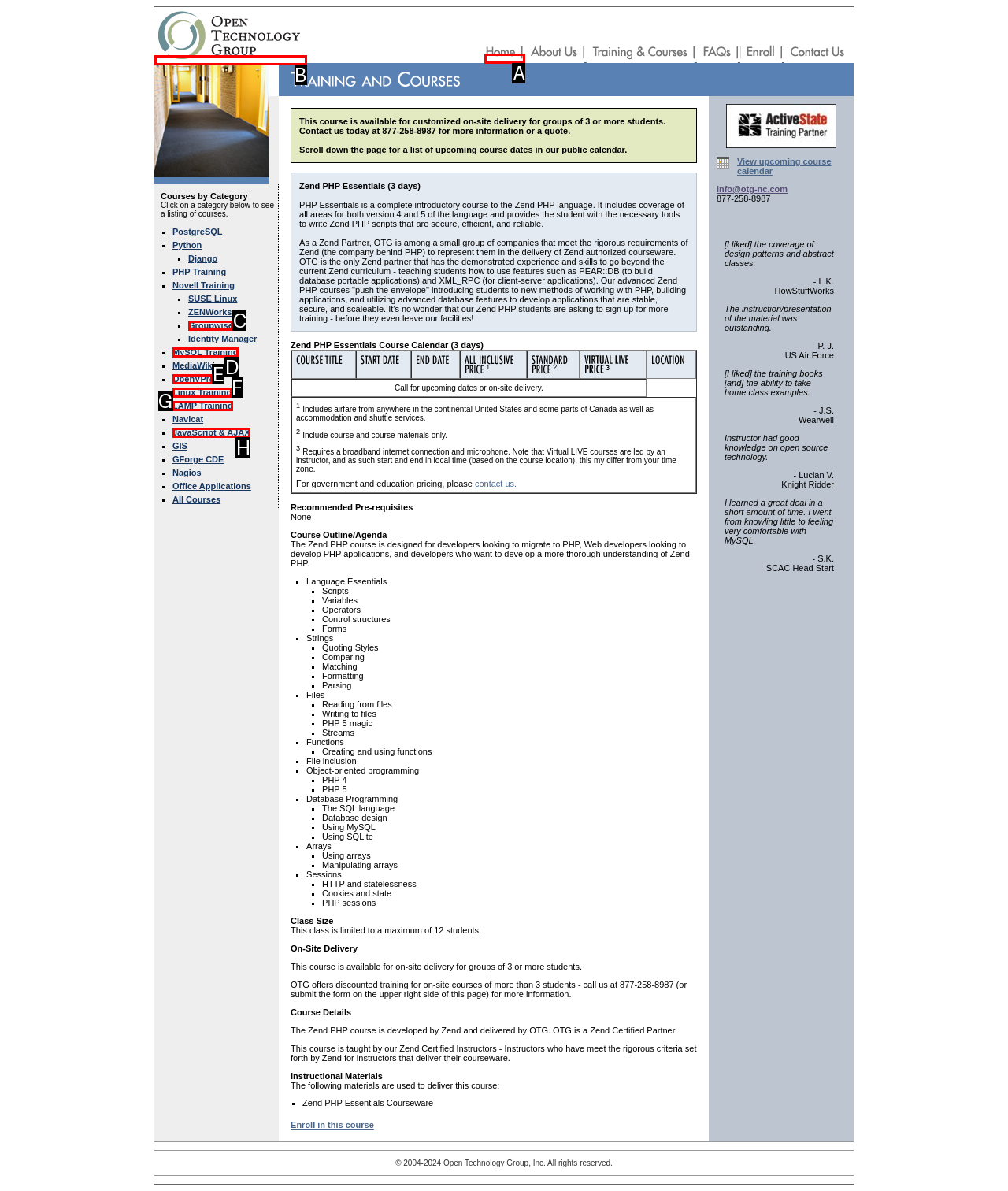Determine the letter of the UI element I should click on to complete the task: Click on the 'Home' link from the provided choices in the screenshot.

A